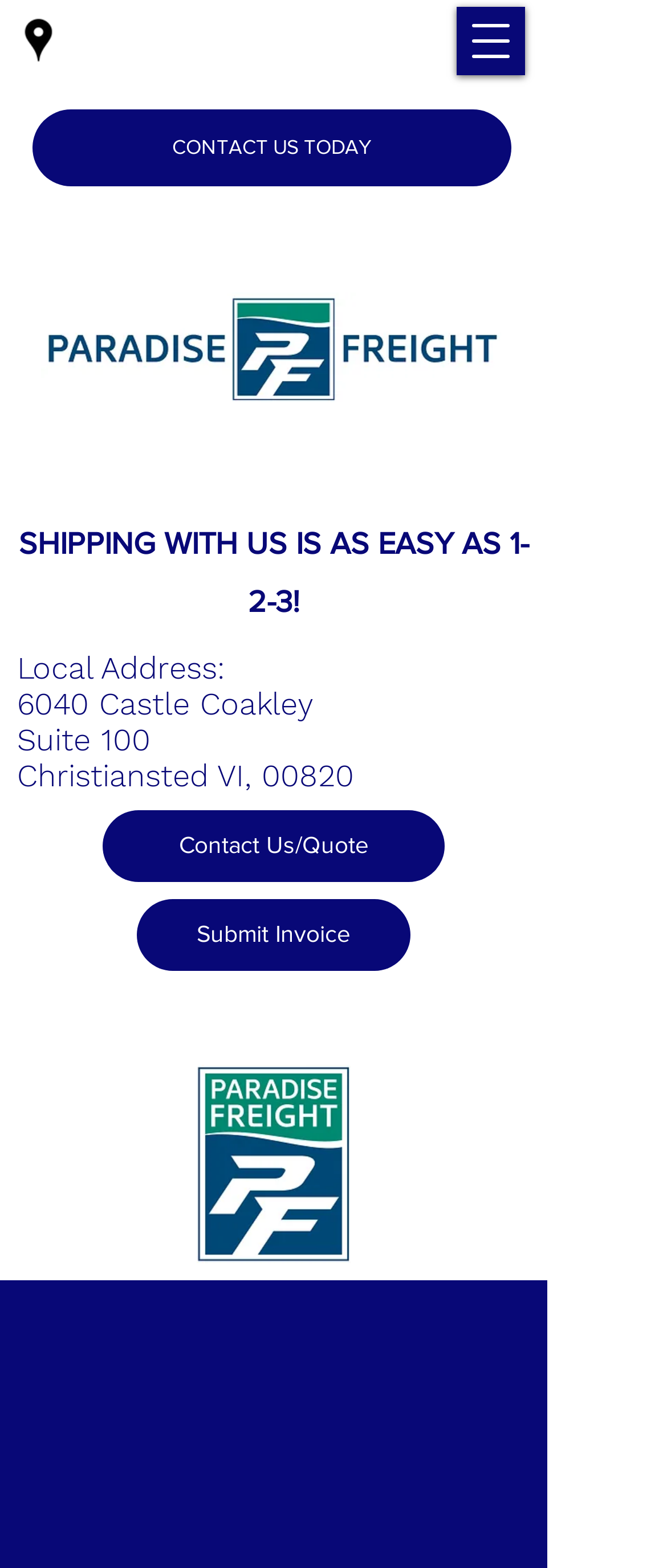Offer an in-depth caption of the entire webpage.

The webpage is about Paradise Freight, a shipping company that provides services to St. Croix. At the top left corner, there is a social bar with a Google Places icon. Next to it, there is a button to open the navigation menu. On the top right corner, there is a link to contact the company, and a logo of Paradise Freight.

Below the logo, there is a heading that reads "SHIPPING WITH US IS AS EASY AS 1-2-3!" followed by the company's local address in Christiansted, VI. There are two links, one to contact the company for a quote and another to submit an invoice.

On the right side of the address, there is a language selector with options for English and Spanish. Below the language selector, there is a call-to-action to get a free estimate, with an email address and a corresponding image.

At the bottom of the page, there is a heading that reads "About Us". The page has a total of 5 images, including the Google Places icon, the company logo, the language selector icons, and the image associated with the free estimate email address. There are also 5 links, including the contact us link, the logo link, the quote link, the submit invoice link, and the language selector links.